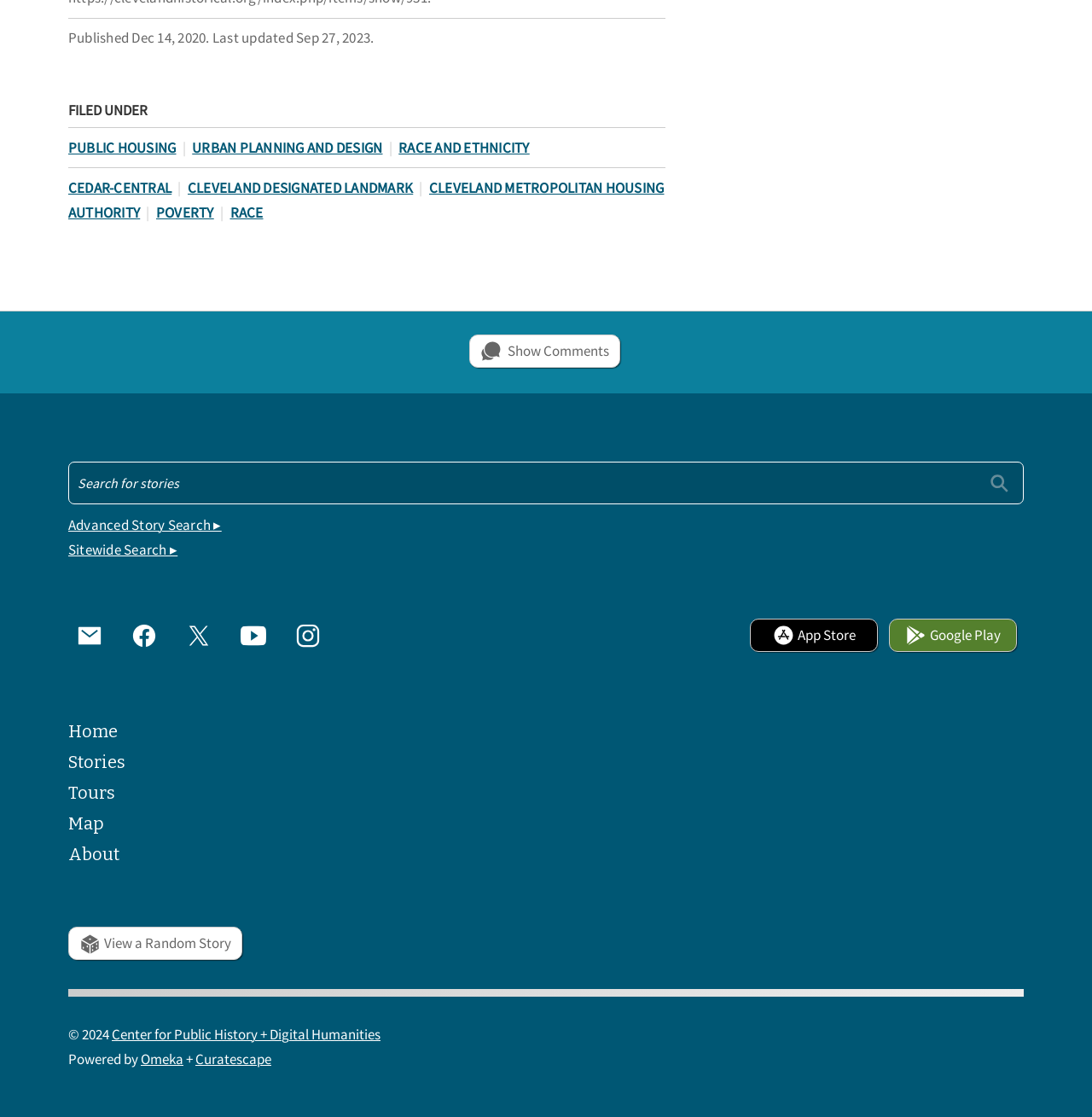How many categories are listed under 'FILED UNDER'?
Examine the image and give a concise answer in one word or a short phrase.

7